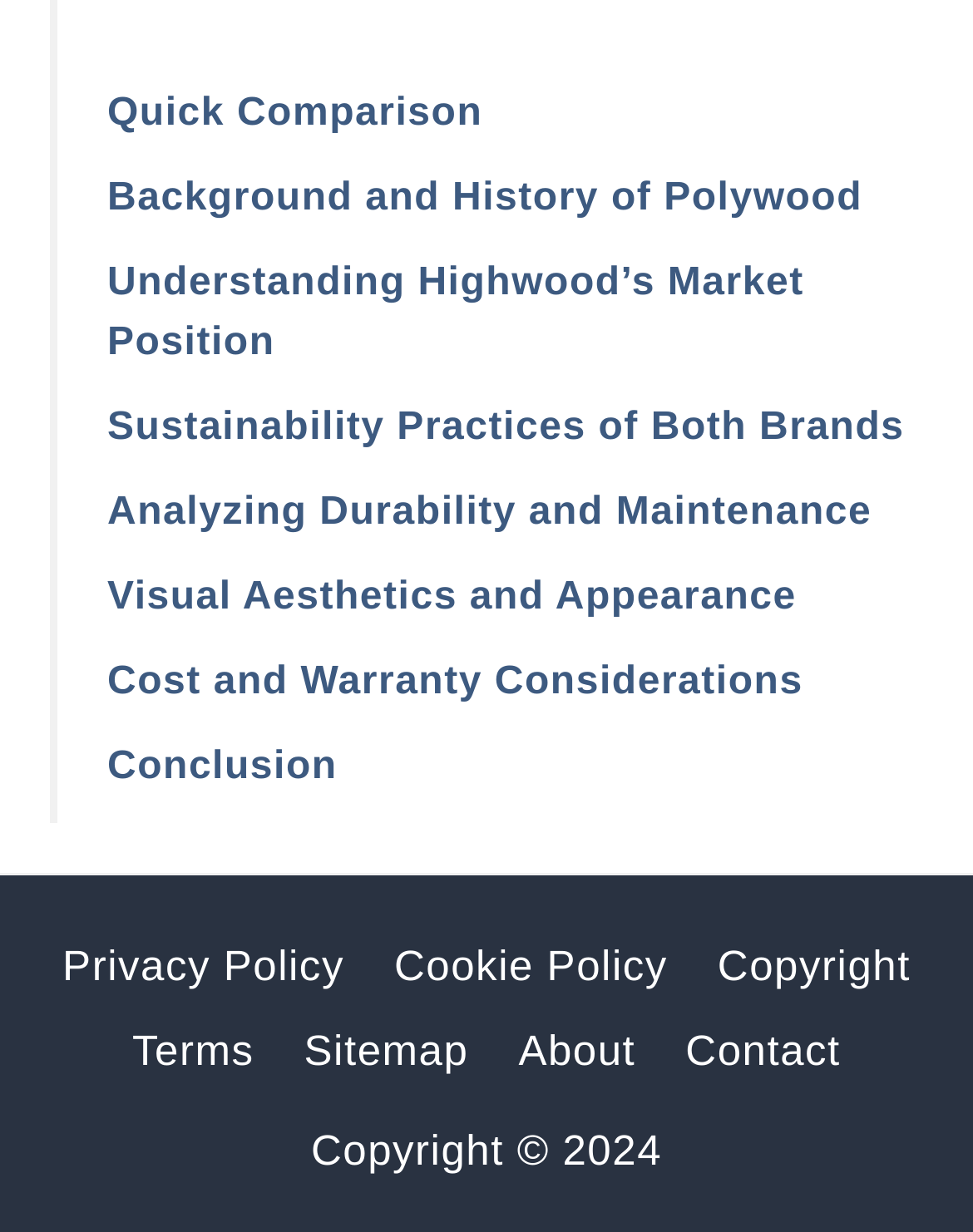Provide a single word or phrase answer to the question: 
What is the copyright year mentioned at the bottom of the page?

2024